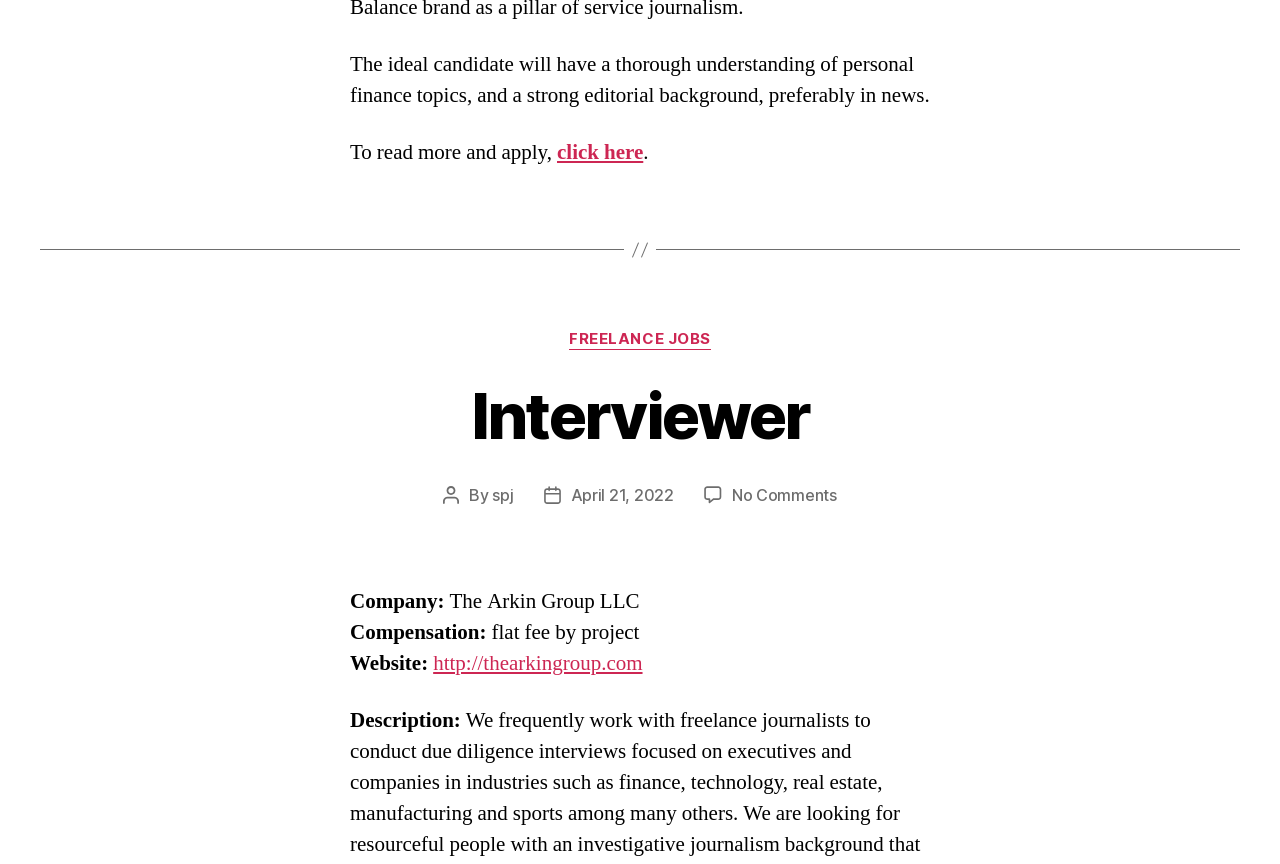What is the job title mentioned in the webpage?
Examine the image and provide an in-depth answer to the question.

The job title 'Interviewer' is mentioned in the webpage, which can be found in the heading section of the webpage, specifically in the element with the text 'Interviewer'.